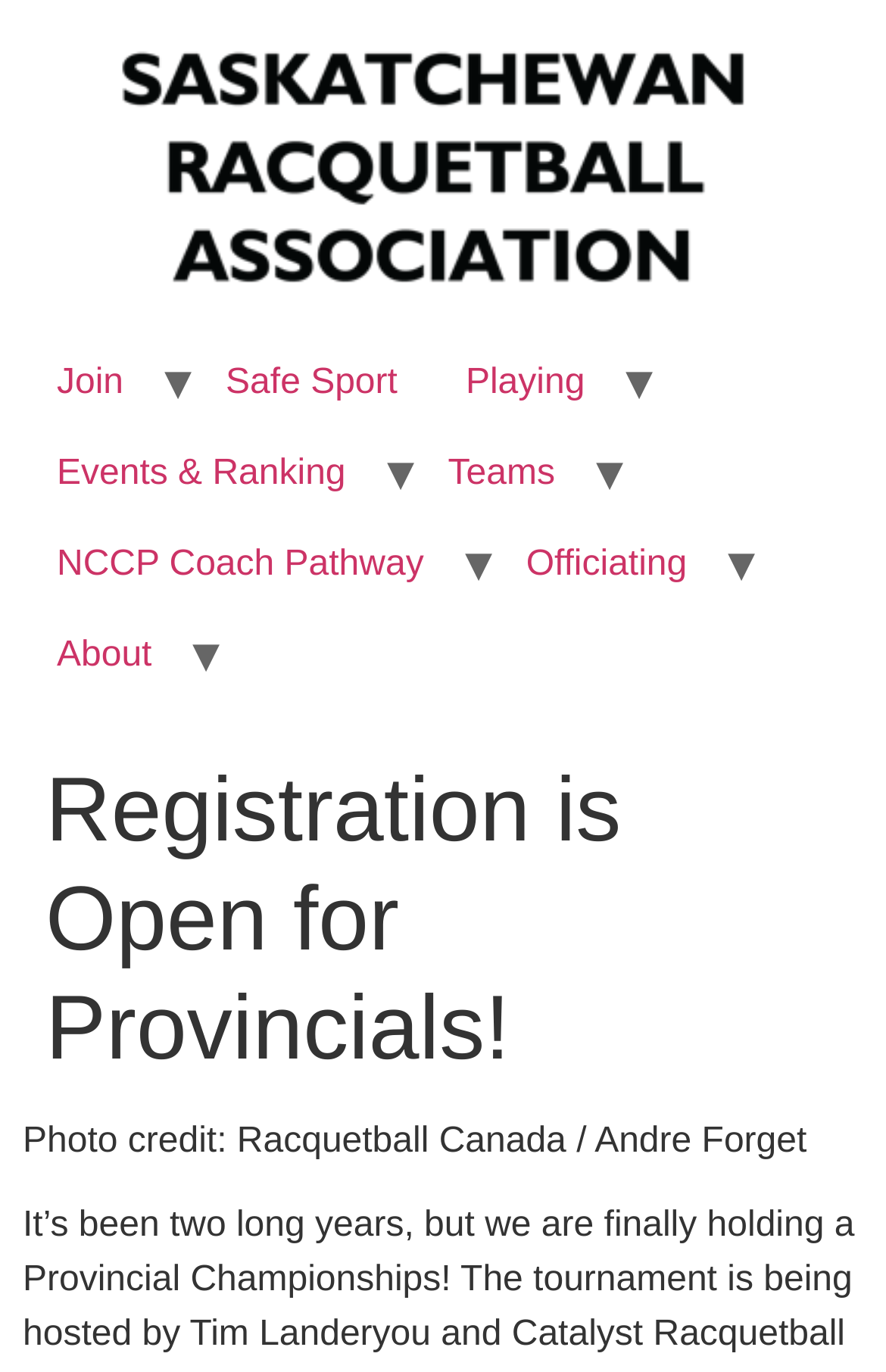Return the bounding box coordinates of the UI element that corresponds to this description: "NCCP Coach Pathway". The coordinates must be given as four float numbers in the range of 0 and 1, [left, top, right, bottom].

[0.026, 0.379, 0.517, 0.445]